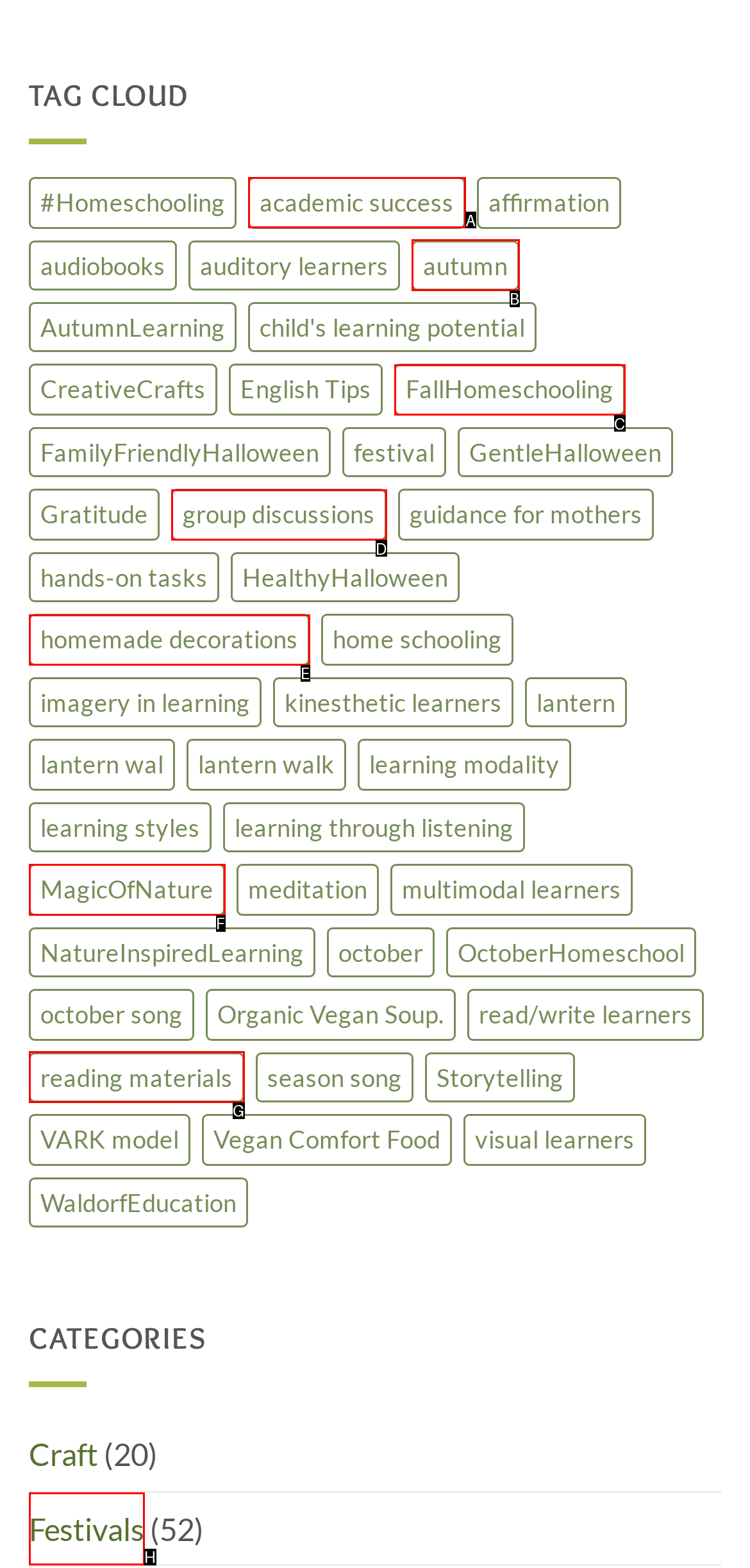Please select the letter of the HTML element that fits the description: MagicOfNature. Answer with the option's letter directly.

F